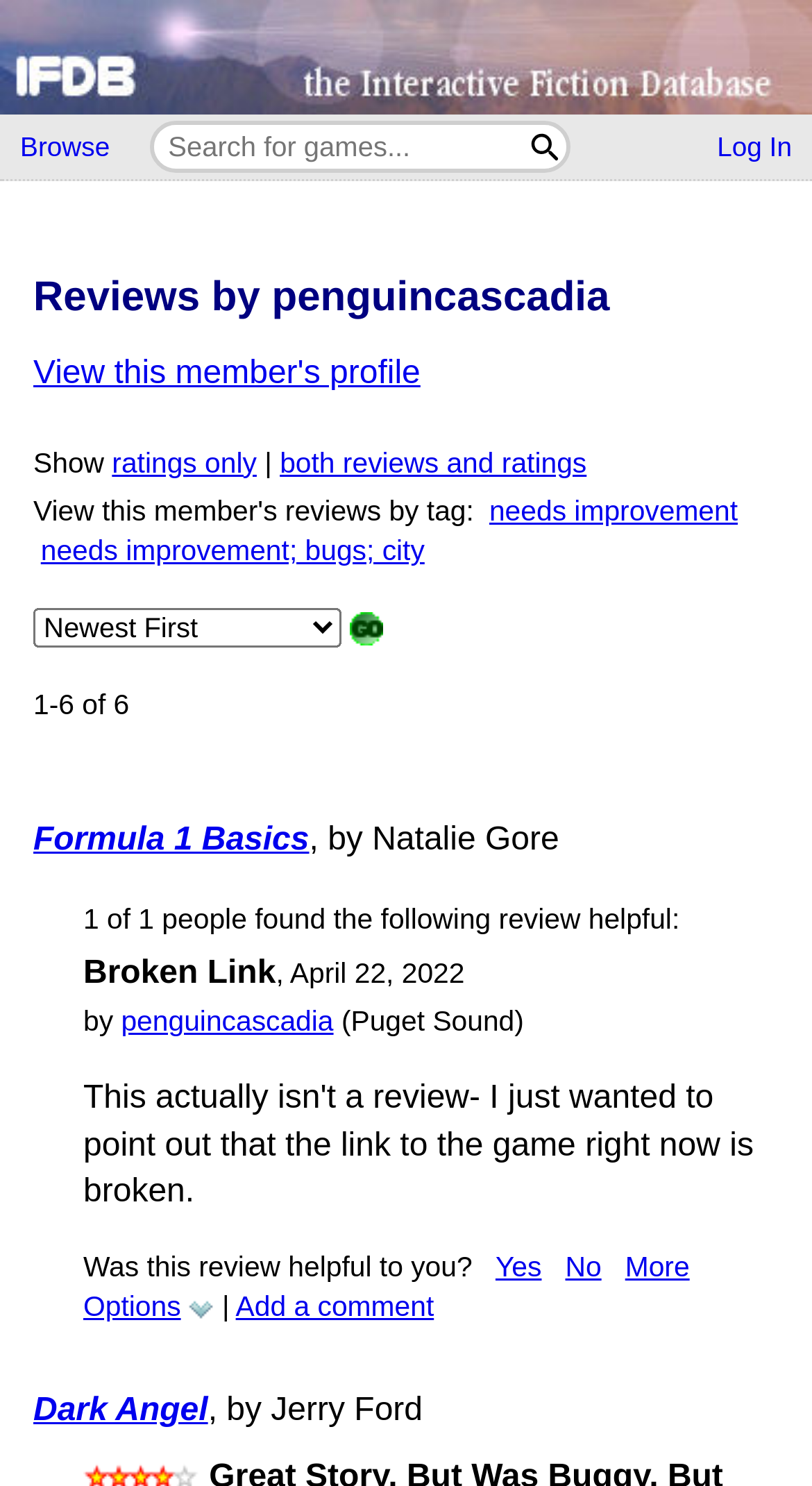Examine the image carefully and respond to the question with a detailed answer: 
How many games are shown on this page?

I found the number of games by looking at the StaticText '1-6 of 6' which indicates that there are 6 games in total and 6 are shown on this page.